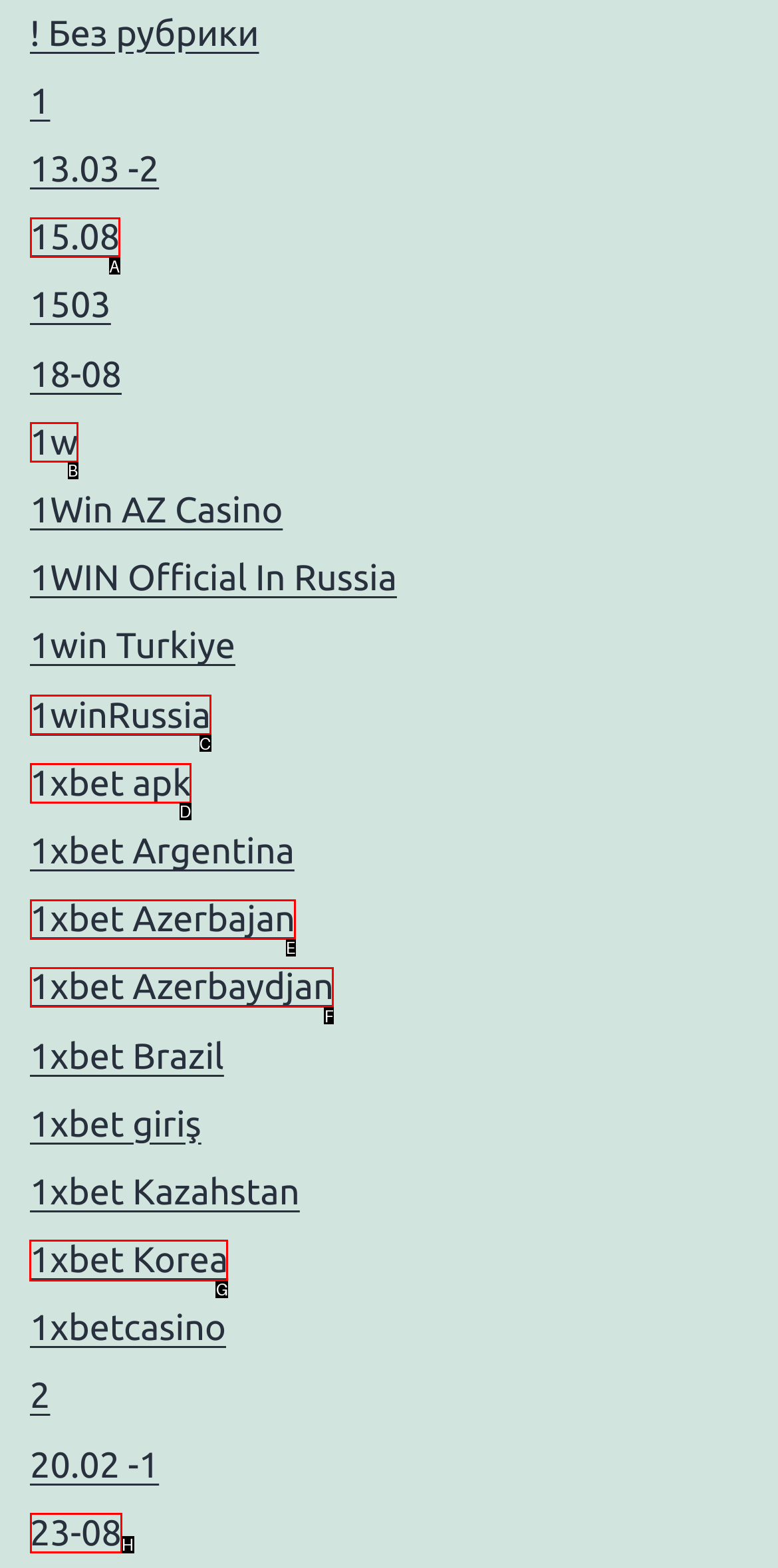Select the letter associated with the UI element you need to click to perform the following action: go to 1xbet Korea
Reply with the correct letter from the options provided.

G